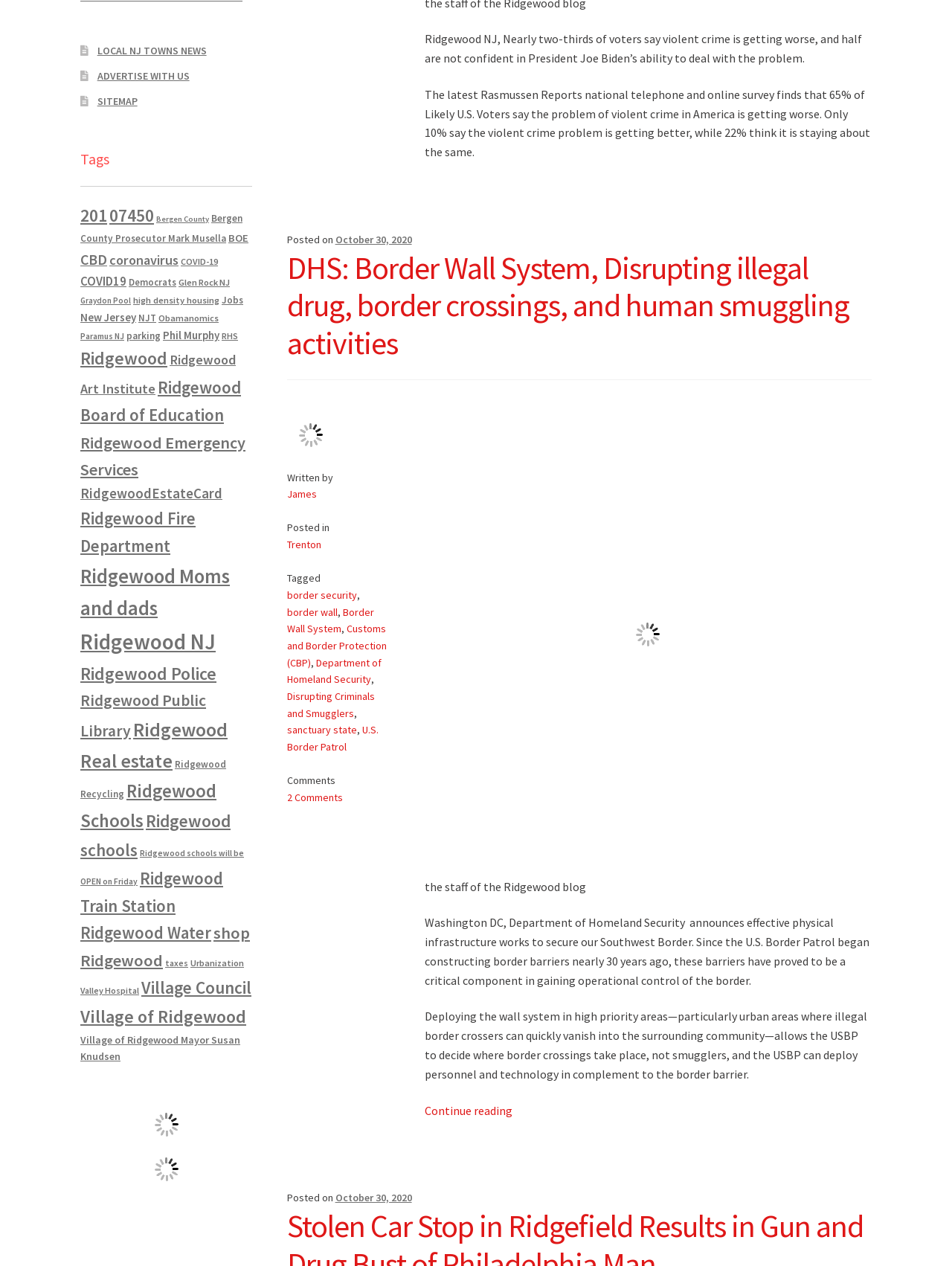Please predict the bounding box coordinates of the element's region where a click is necessary to complete the following instruction: "Click on the 'LOCAL NJ TOWNS NEWS' link". The coordinates should be represented by four float numbers between 0 and 1, i.e., [left, top, right, bottom].

[0.102, 0.035, 0.217, 0.045]